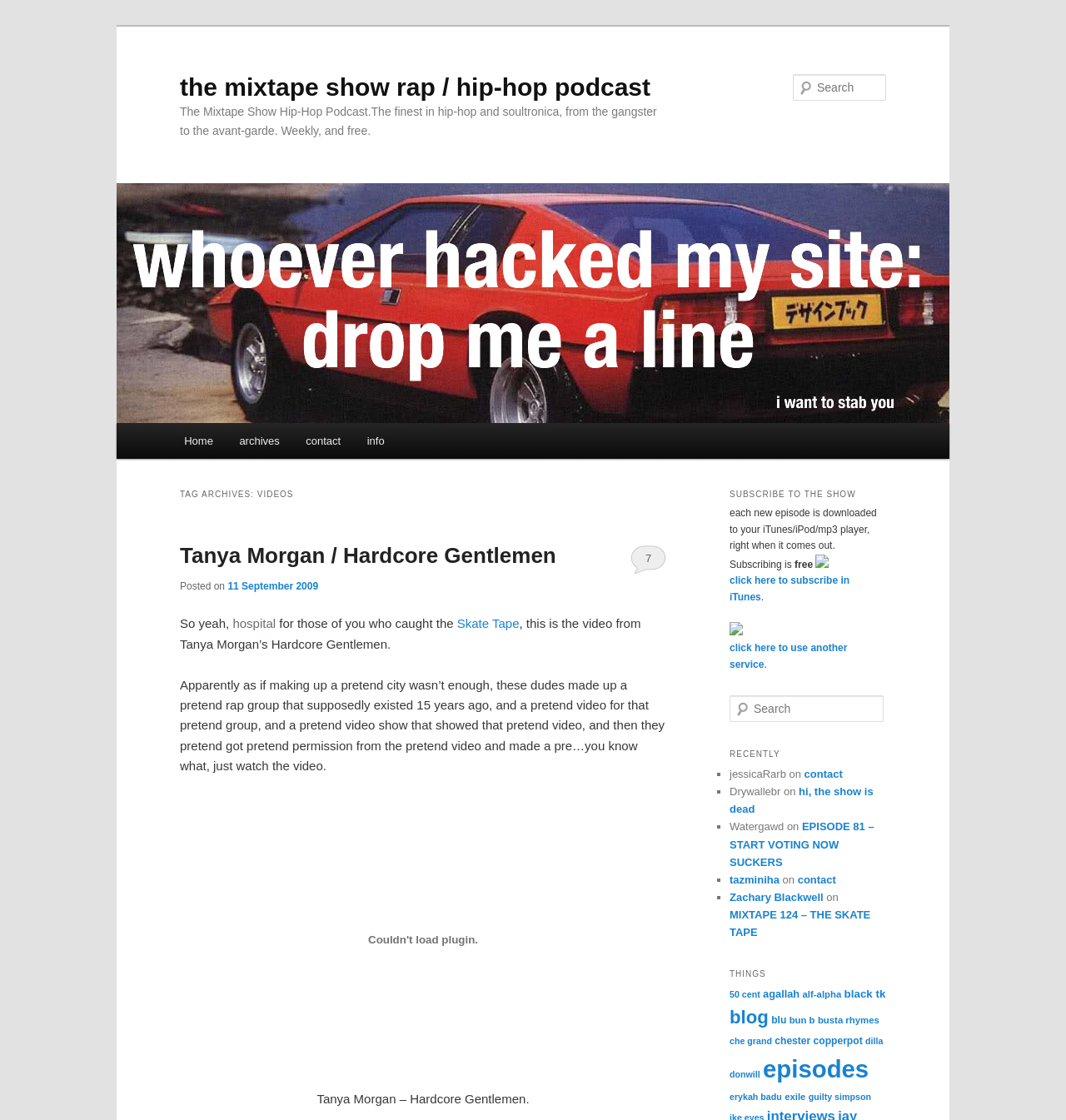Find and specify the bounding box coordinates that correspond to the clickable region for the instruction: "Read the post about Tanya Morgan / Hardcore Gentlemen".

[0.169, 0.471, 0.625, 0.517]